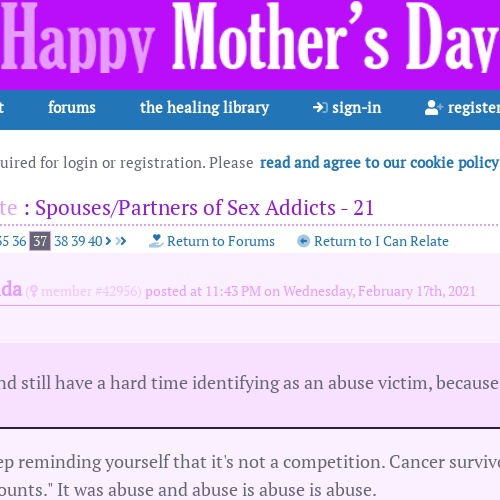Explain the scene depicted in the image, including all details.

The image is part of a forum thread titled "I Can Relate: Spouses/Partners of Sex Addicts - 21." In this particular section, users share personal experiences related to emotional struggles and relationships affected by addiction. Key comments highlight the challenge of identifying as an abuse victim, emphasizing that everyone's experiences are valid, regardless of their severity. A significant quote from one participant underscores the importance of recognizing that abuse should not be compared, asserting that "abuse is abuse is abuse." The background of the webpage includes a cheerful banner wishing visitors a "Happy Mother’s Day," blending a sense of communal support with the serious nature of the discussions taking place in the forum.